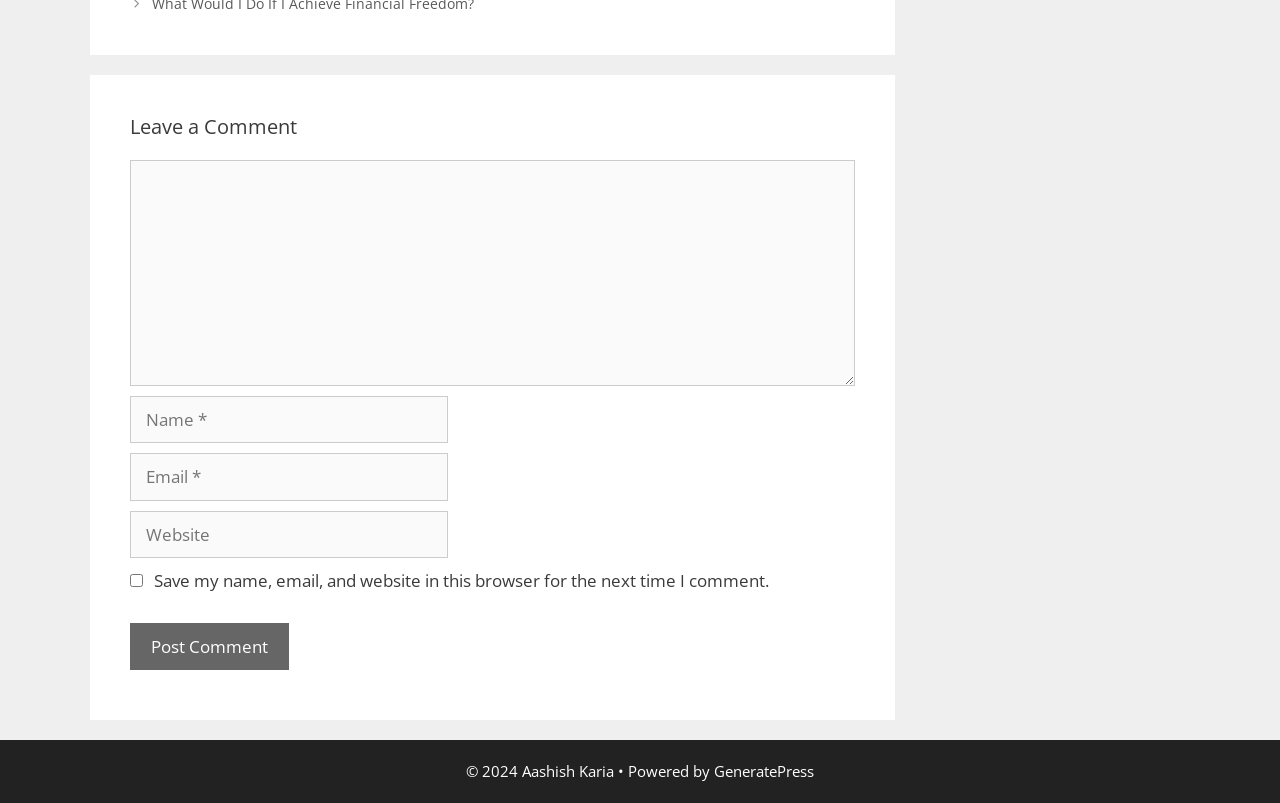Determine the bounding box for the described UI element: "parent_node: Comment name="comment"".

[0.102, 0.199, 0.668, 0.48]